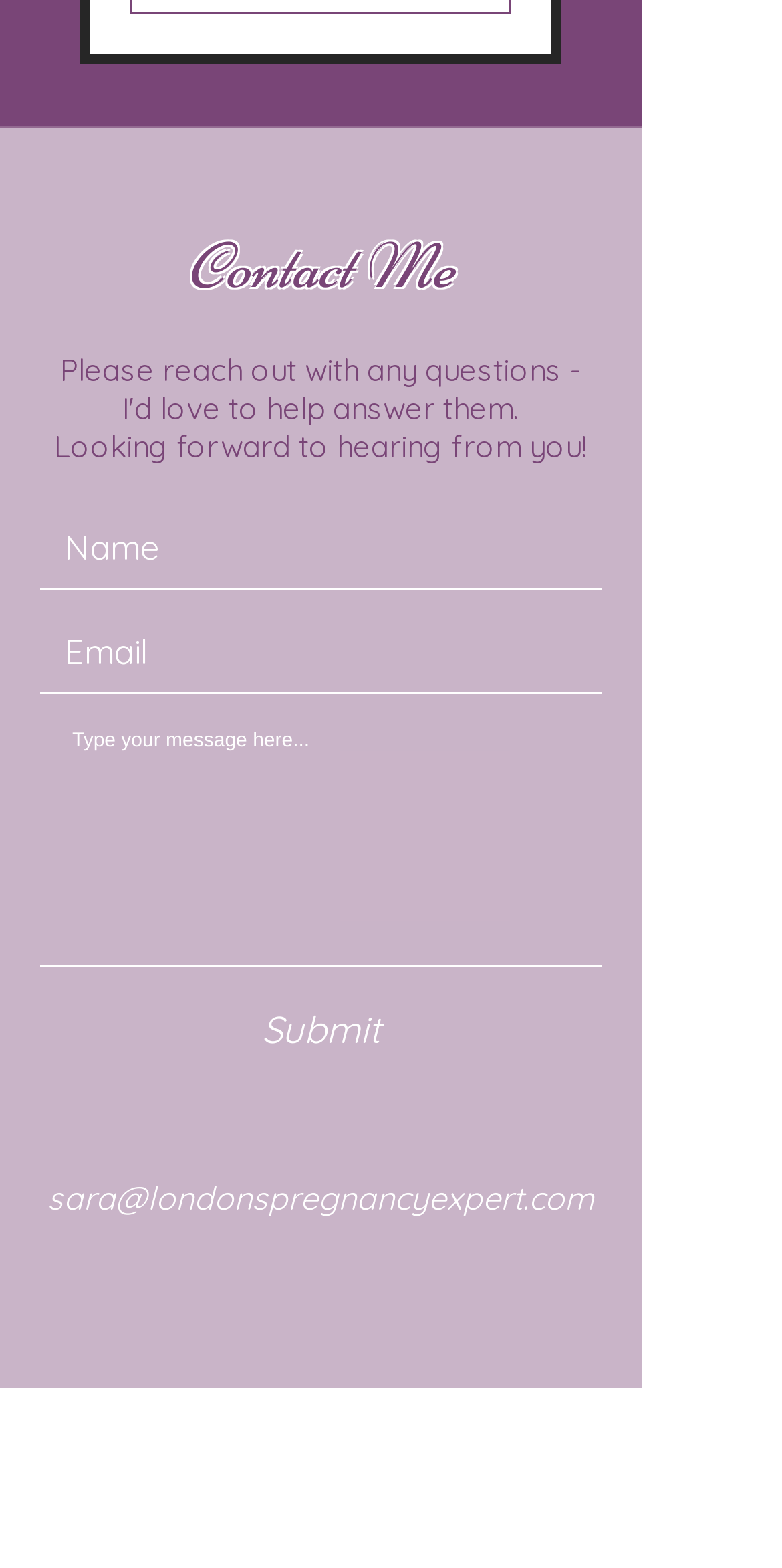Provide a single word or phrase answer to the question: 
What is the purpose of this webpage?

Contact